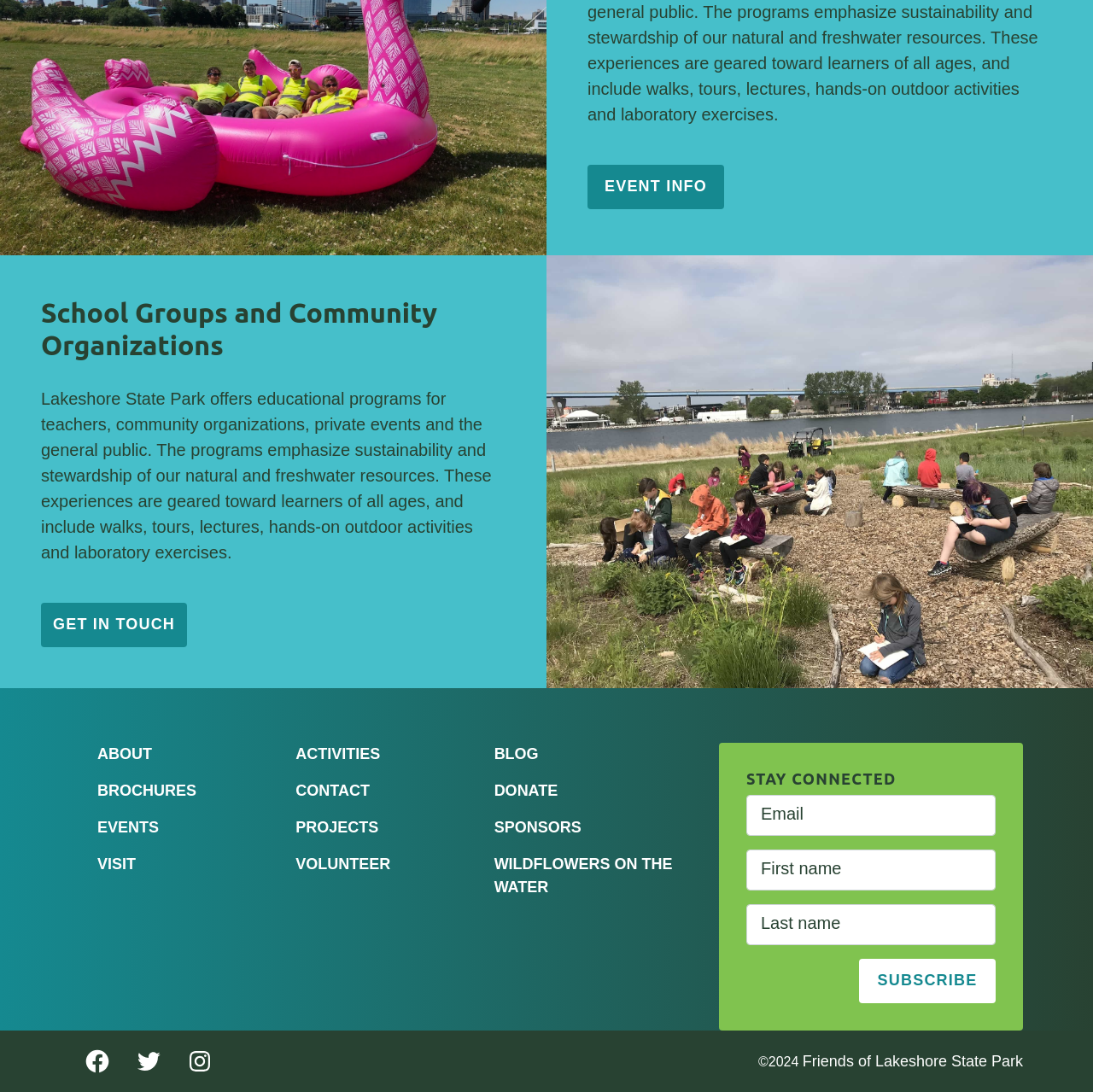Given the element description September, identify the bounding box coordinates for the UI element on the webpage screenshot. The format should be (top-left x, top-left y, bottom-right x, bottom-right y), with values between 0 and 1.

None